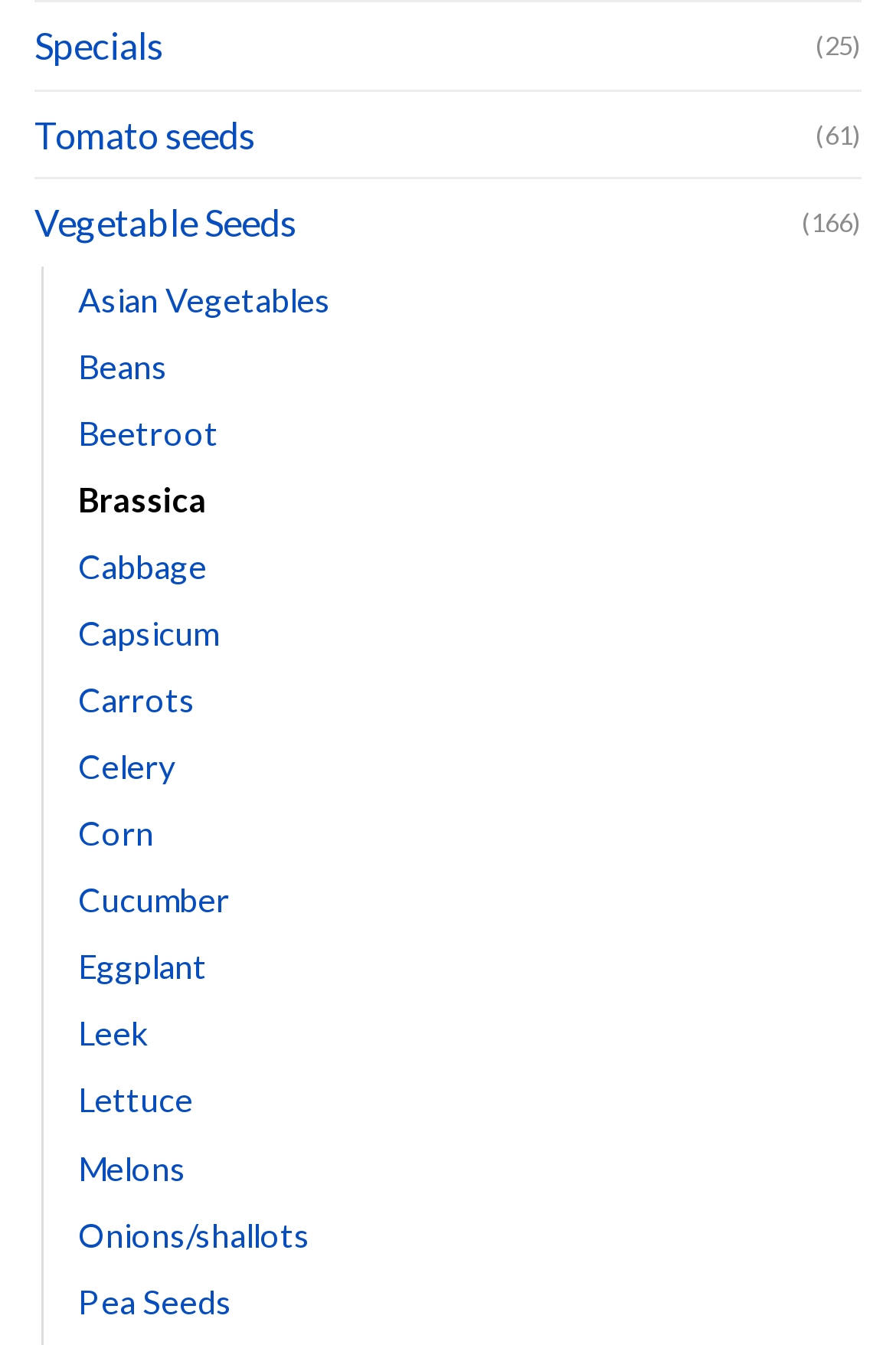Answer the question in one word or a short phrase:
What is the most popular seed type?

Brassica